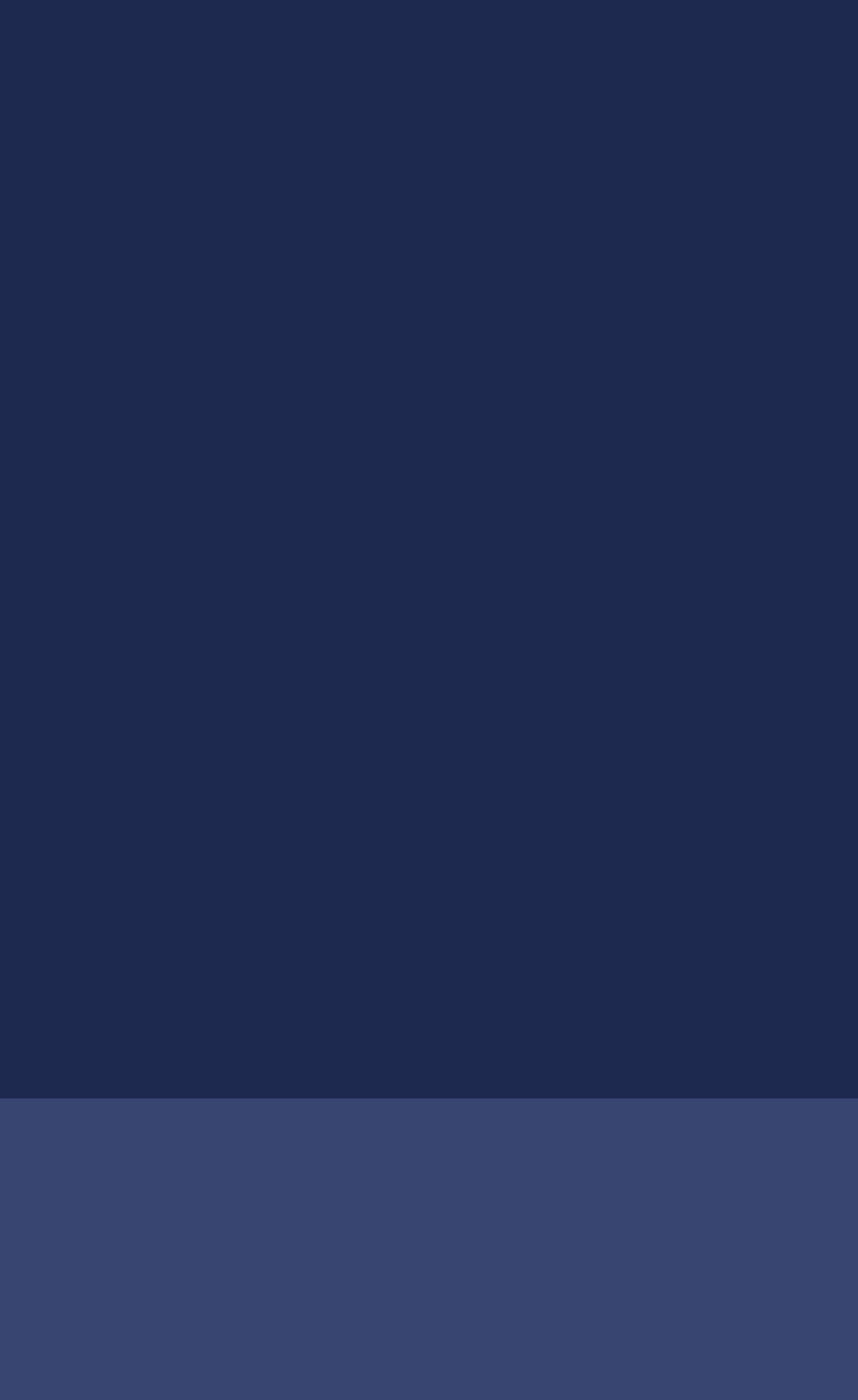What is the accreditation mentioned at the bottom of the webpage?
Give a detailed and exhaustive answer to the question.

The accreditation mentioned at the bottom of the webpage is ISO 27001 UKAS-Accredited, which is a standard for information security management systems, indicating that the company has met certain standards for data security and management.